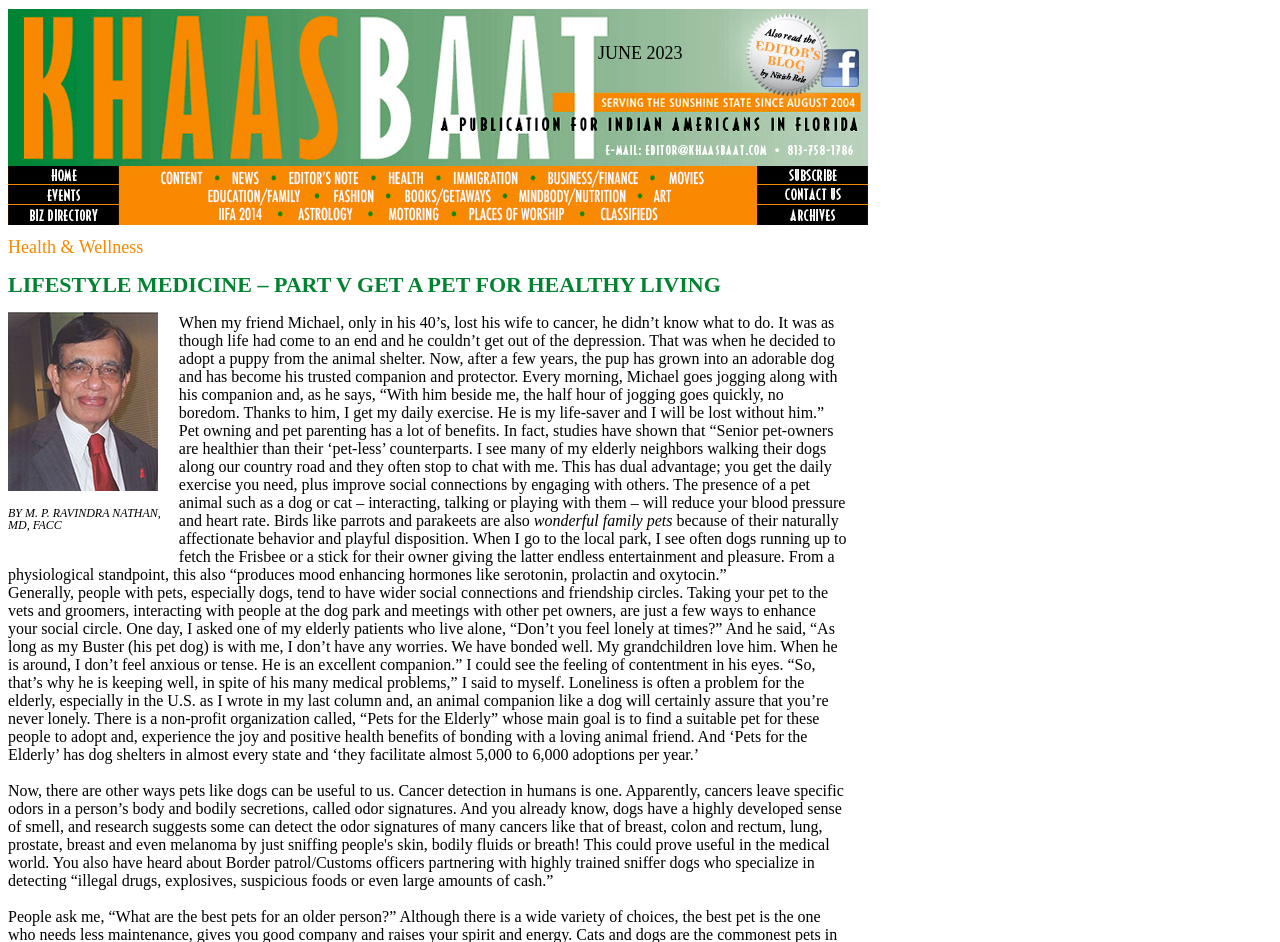Who is the author of the article?
Using the image, provide a detailed and thorough answer to the question.

The author of the article can be determined by looking at the text 'BY M. P. RAVINDRA NATHAN,' which is located below the heading and above the main content of the article.